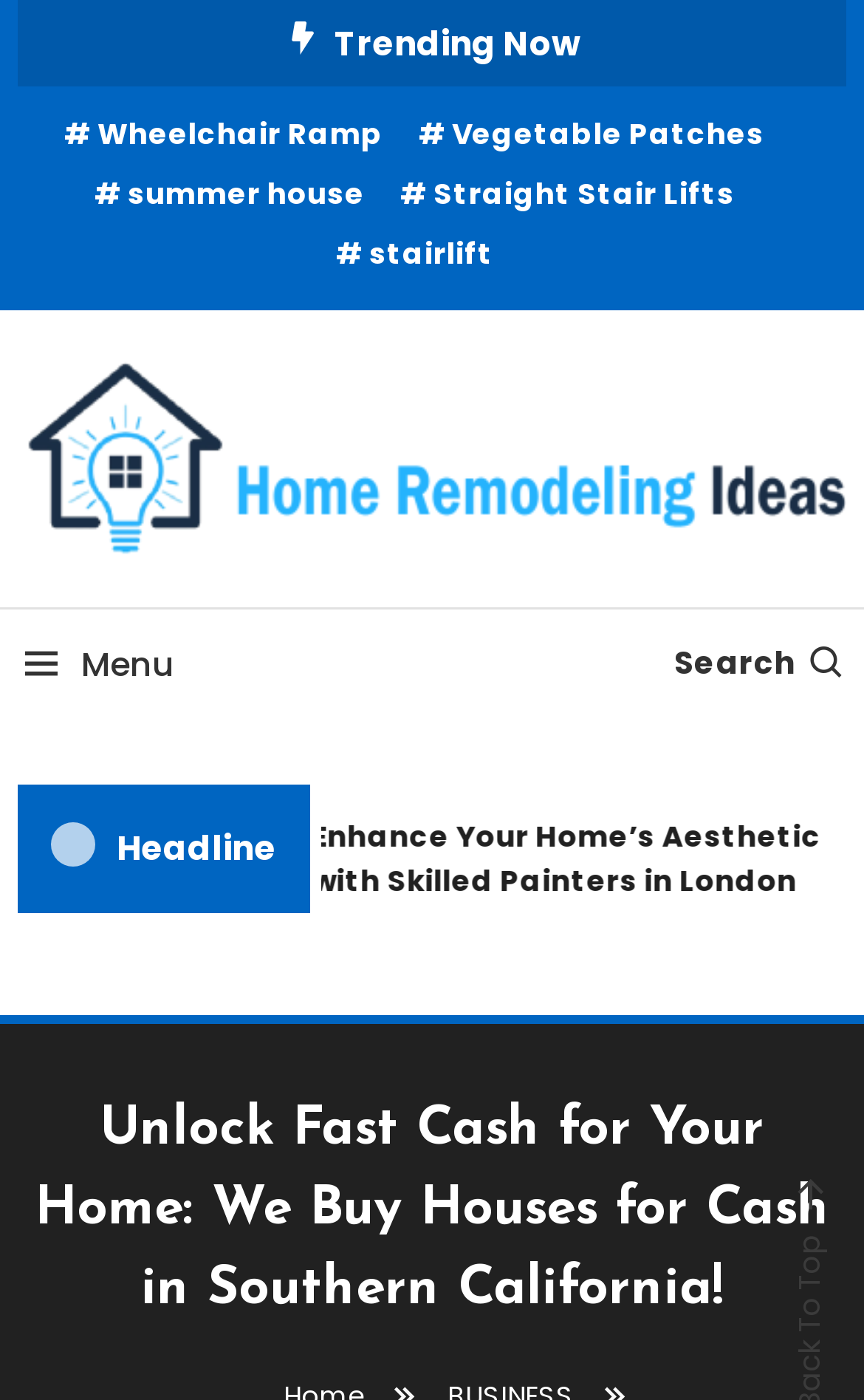Can you specify the bounding box coordinates of the area that needs to be clicked to fulfill the following instruction: "Click on 'Wheelchair Ramp'"?

[0.074, 0.078, 0.444, 0.115]